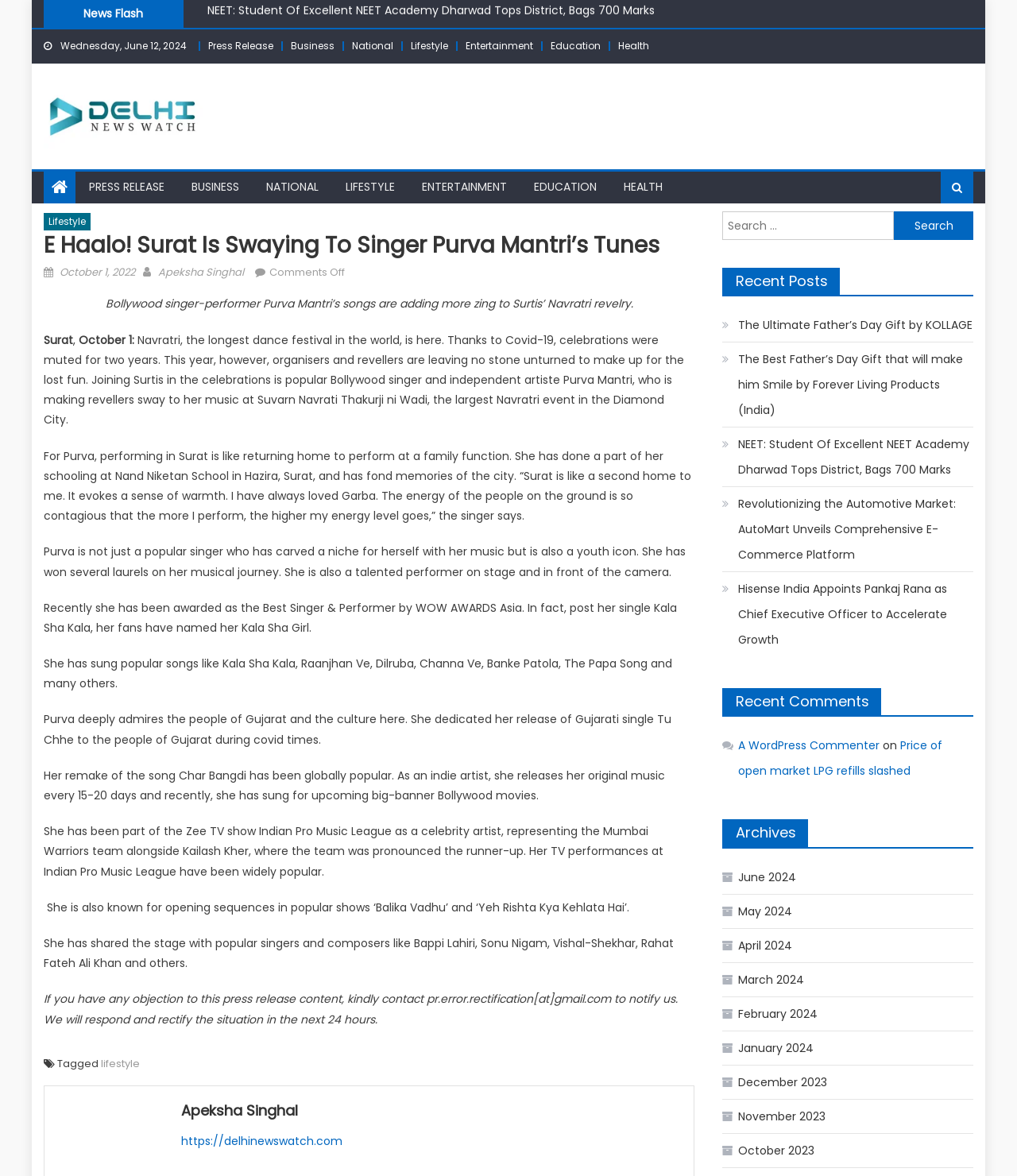What is the category of the article?
Based on the image content, provide your answer in one word or a short phrase.

Lifestyle